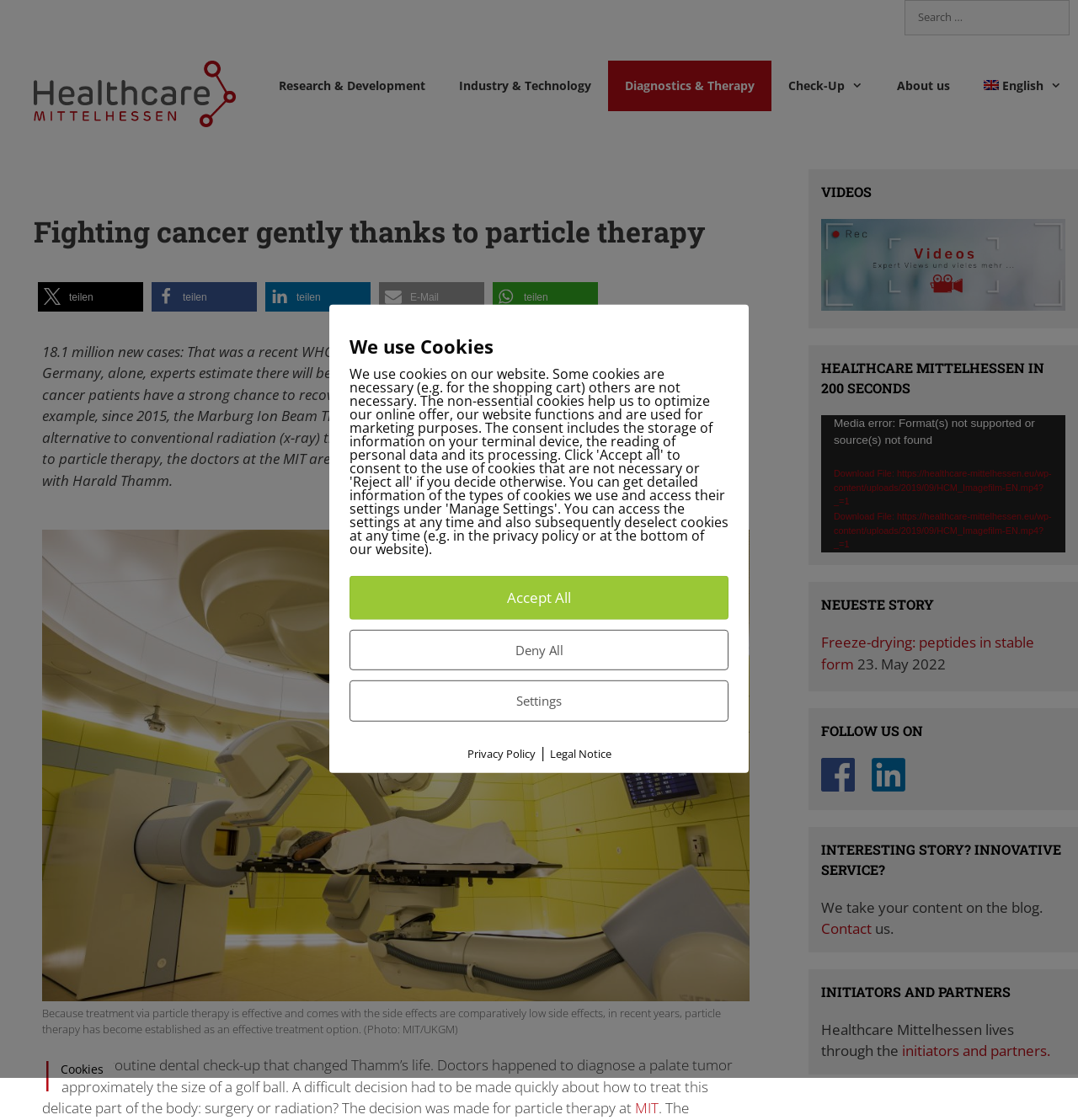Identify the first-level heading on the webpage and generate its text content.

Fighting cancer gently thanks to particle therapy